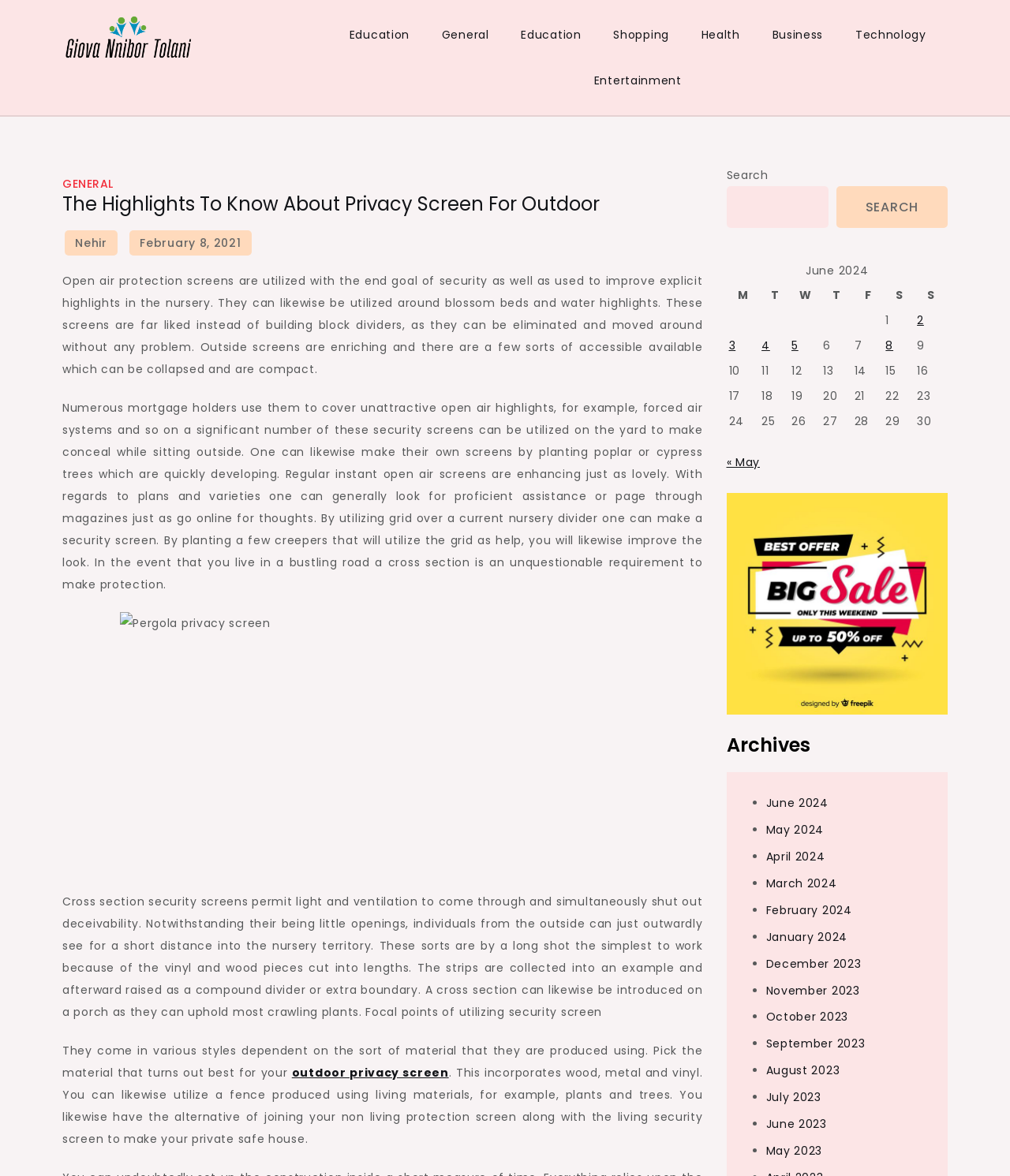What is the advantage of using living materials for outdoor privacy screens?
Refer to the image and provide a one-word or short phrase answer.

can be used to create a private safe haven